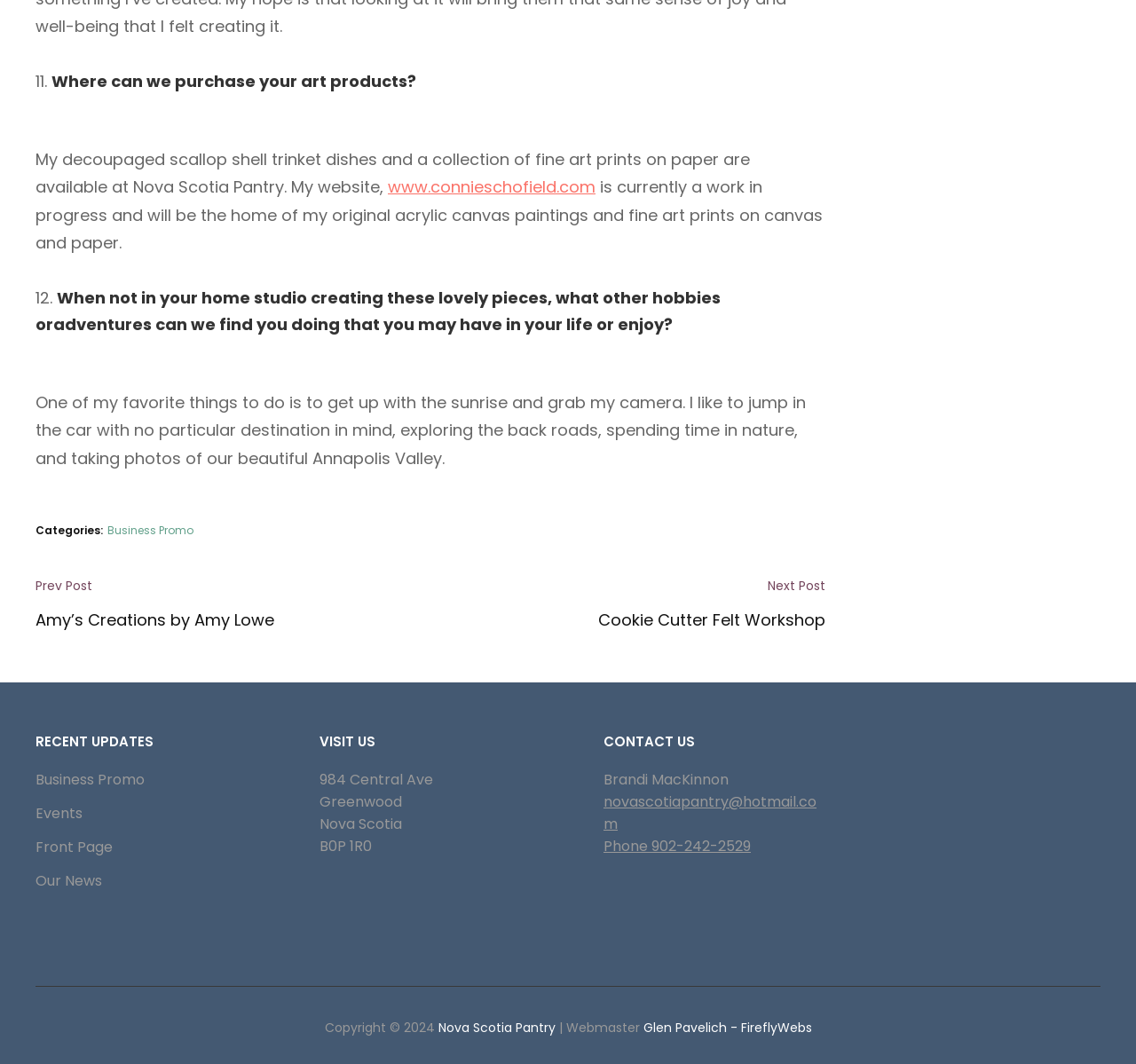Please specify the bounding box coordinates of the clickable section necessary to execute the following command: "enroll now".

None